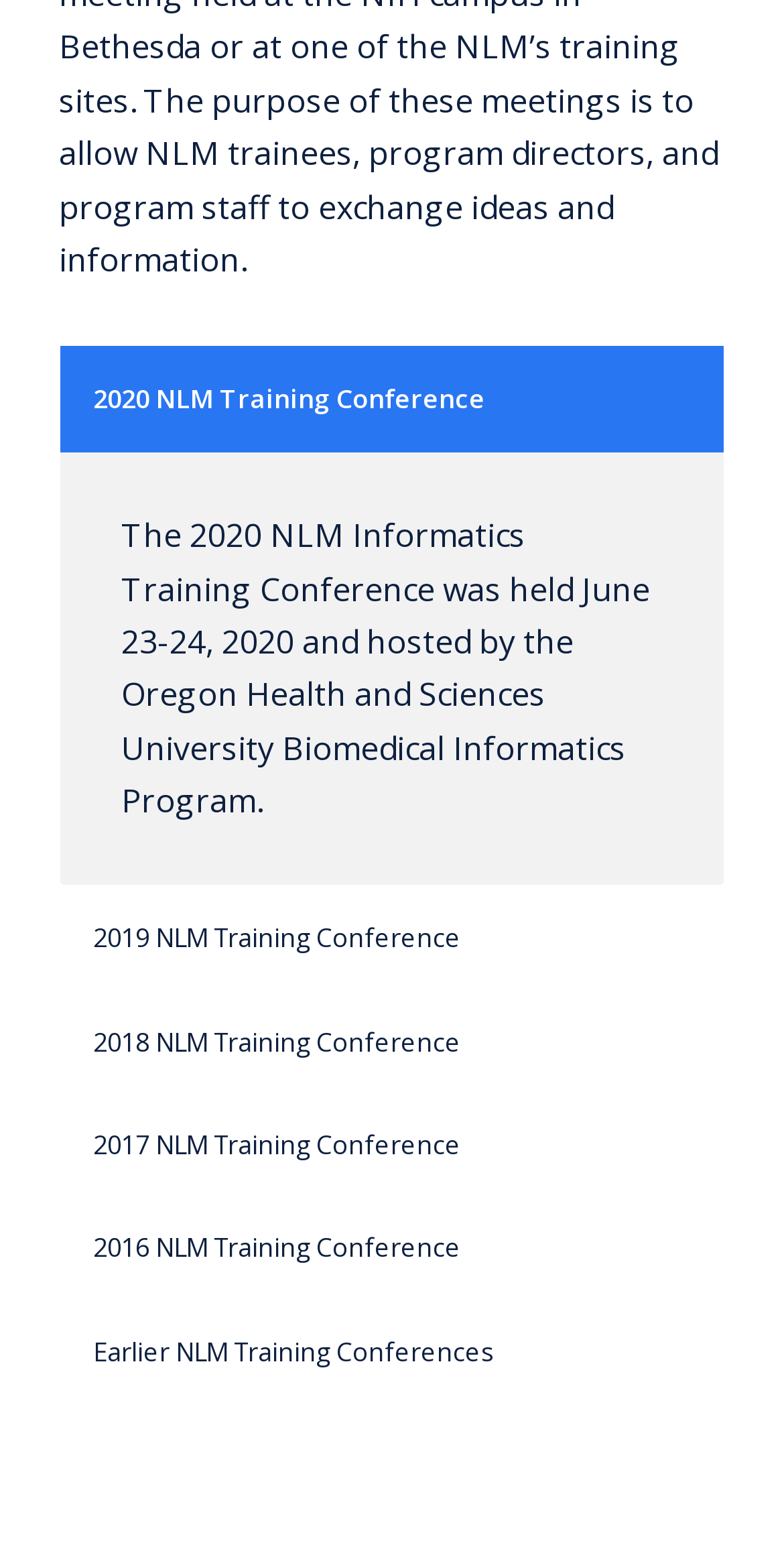Answer this question using a single word or a brief phrase:
How many content sections are controlled by the tabs?

6